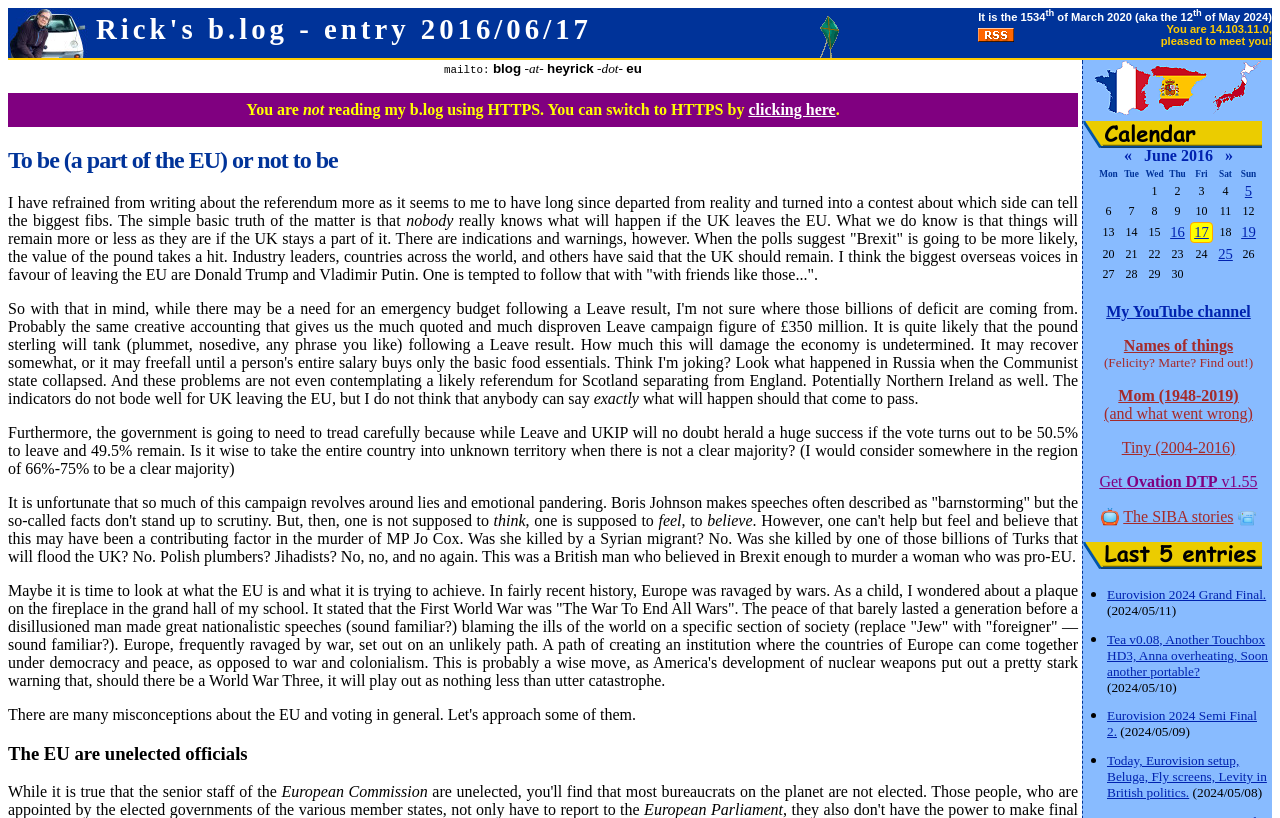What is the IP address mentioned on the webpage?
Using the image as a reference, give an elaborate response to the question.

I found a sentence on the webpage that says 'You are 14.103.11.0, pleased to meet you!'. This sentence mentions an IP address, which is 14.103.11.0.